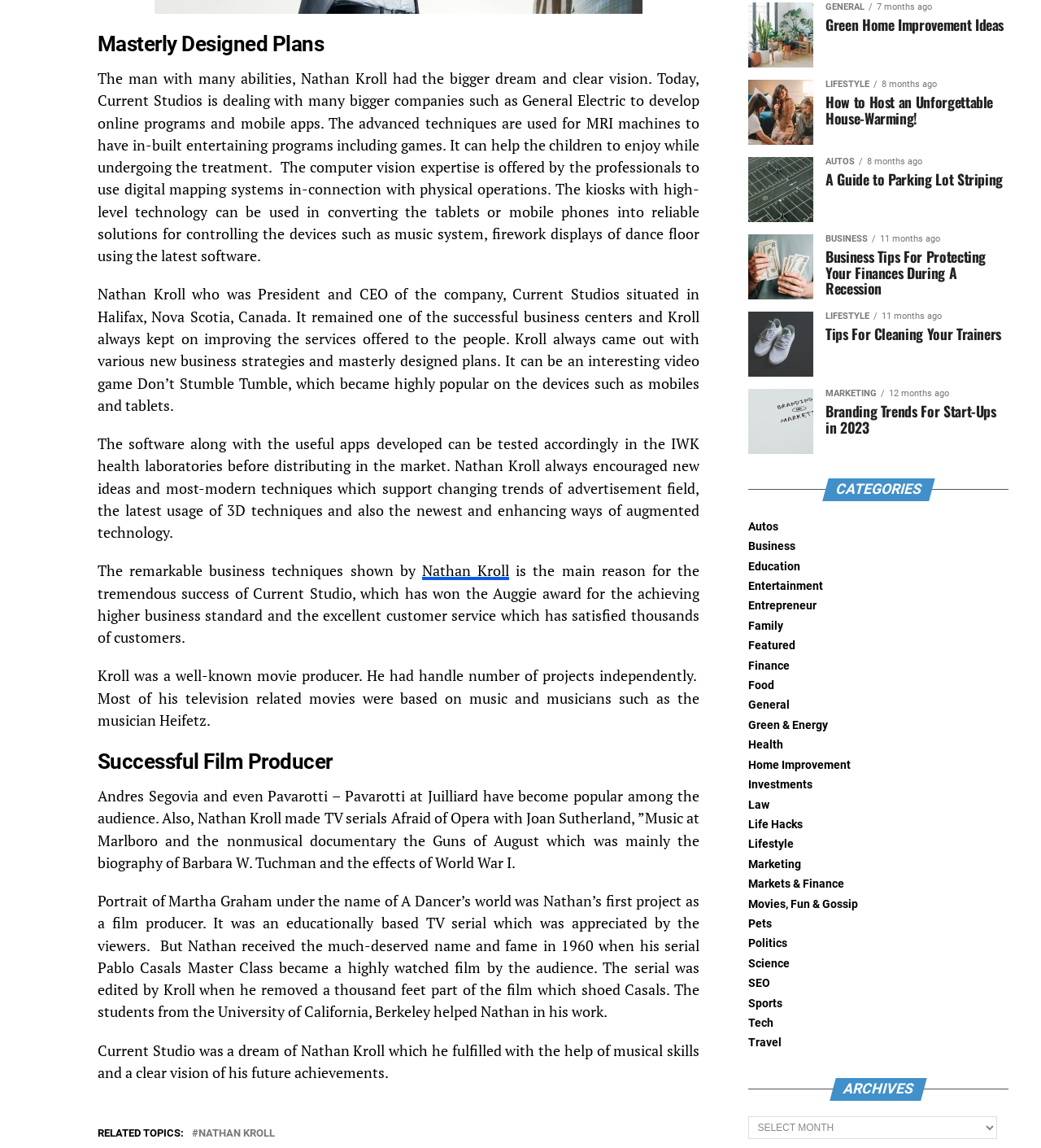Based on the image, provide a detailed and complete answer to the question: 
What is the name of the company founded by Nathan Kroll?

The webpage mentions that Nathan Kroll founded a company called Current Studios, which is involved in developing online programs and mobile apps.